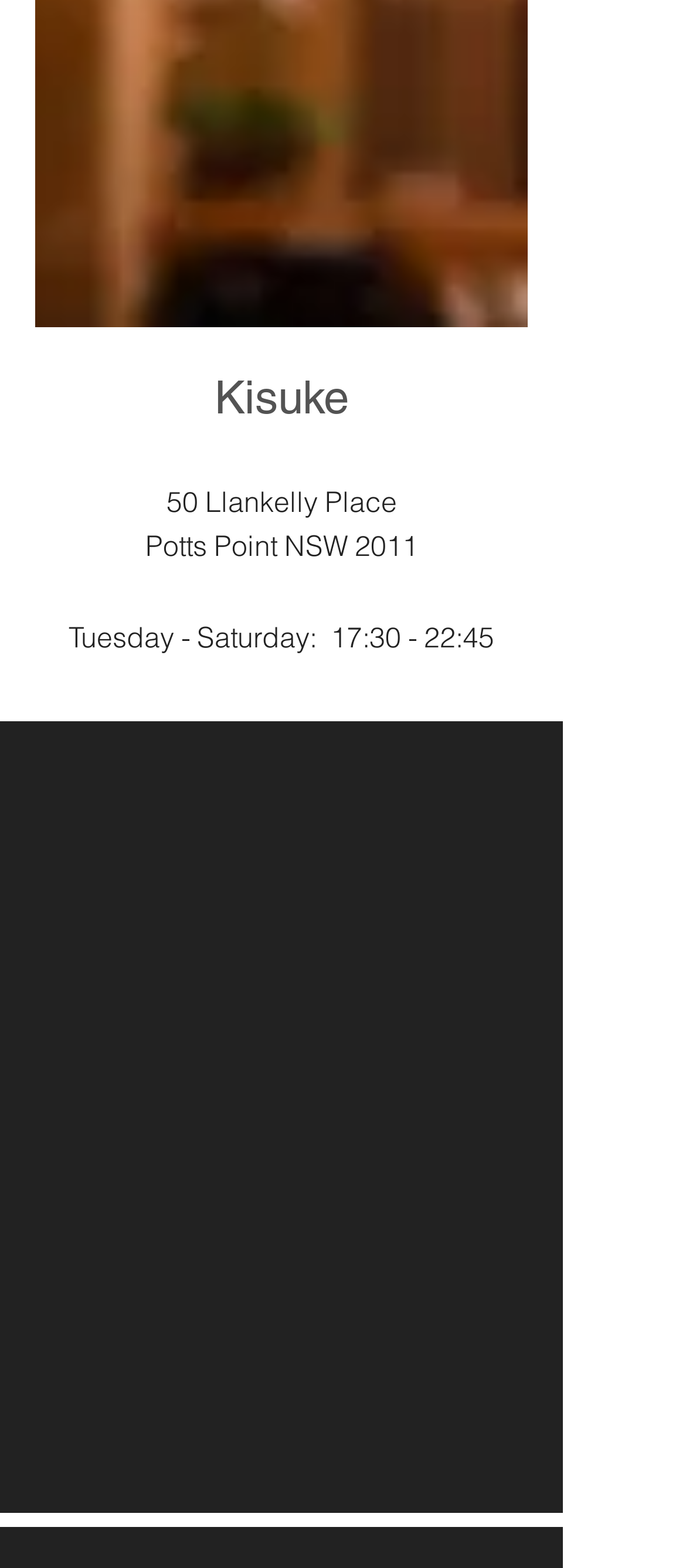Give the bounding box coordinates for the element described by: "aria-label="Google Maps" title="Google Maps"".

[0.038, 0.556, 0.782, 0.825]